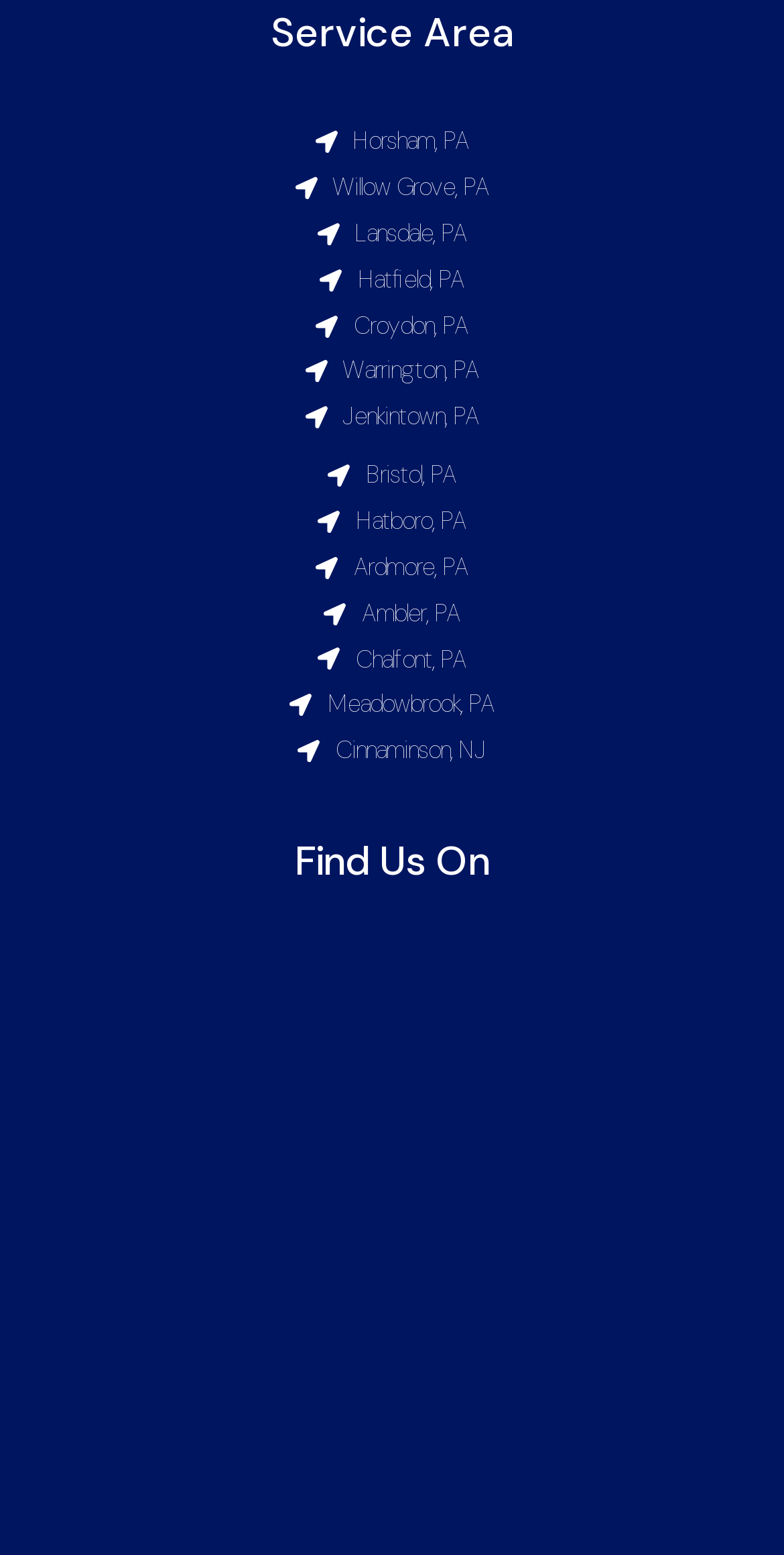Determine the bounding box coordinates of the region that needs to be clicked to achieve the task: "Click on the facebook logo".

[0.288, 0.609, 0.712, 0.822]